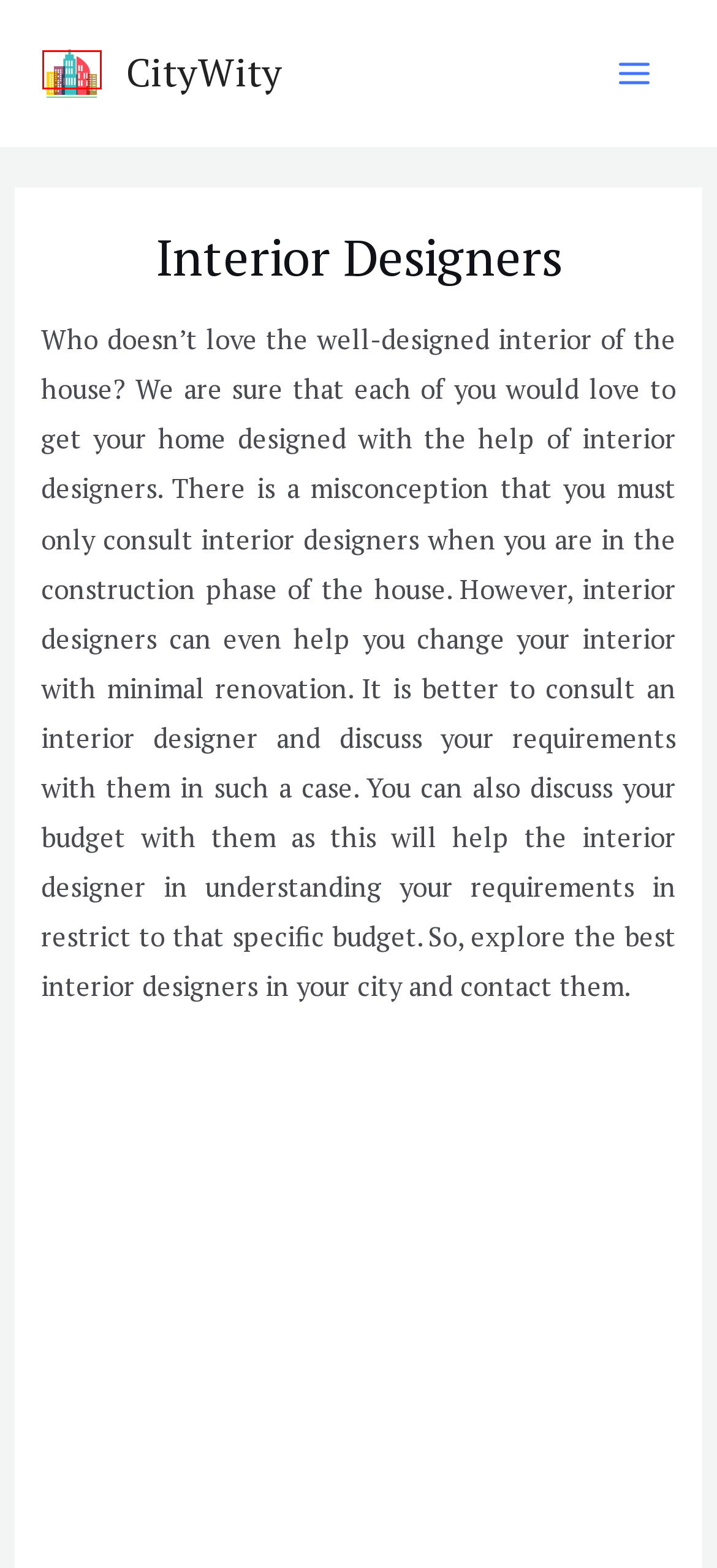Examine the screenshot of a webpage featuring a red bounding box and identify the best matching webpage description for the new page that results from clicking the element within the box. Here are the options:
A. Z 2024 - CityWity
B. V 2024 - CityWity
C. C 2024 - CityWity
D. X 2024 - CityWity
E. O 2024 - CityWity
F. About Us 2024 - CityWity
G. CityWity: What's Important to Your City
H. I 2024 - CityWity

G